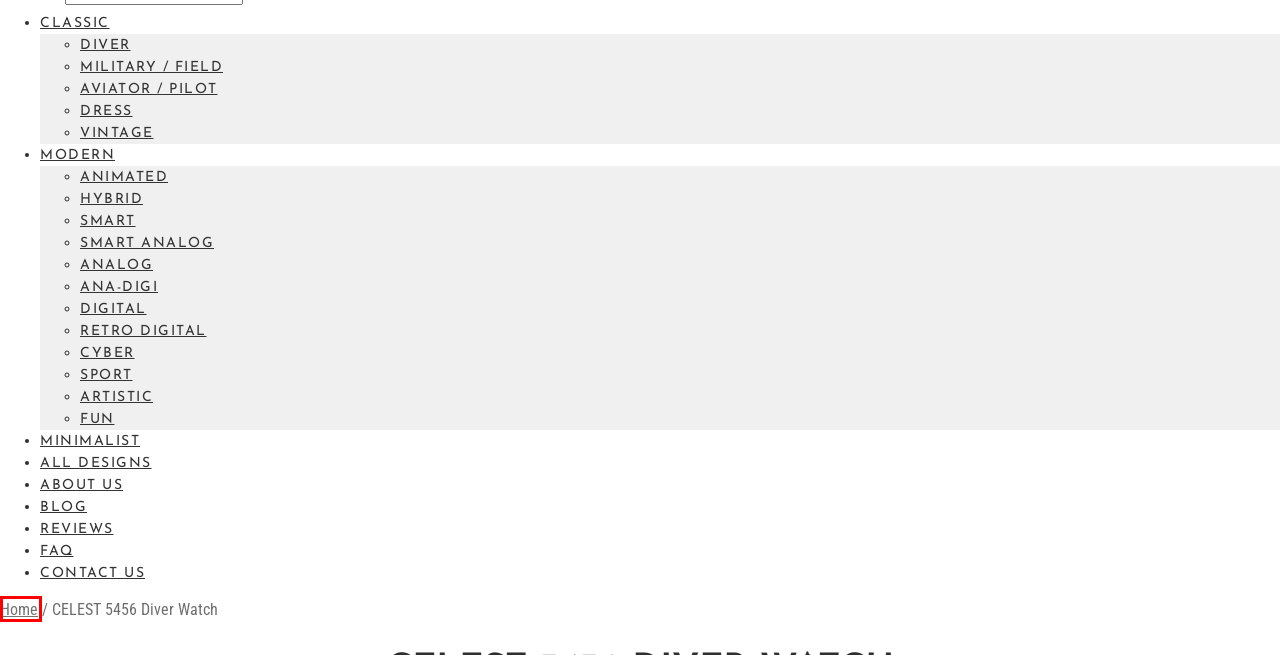Given a screenshot of a webpage with a red bounding box around an element, choose the most appropriate webpage description for the new page displayed after clicking the element within the bounding box. Here are the candidates:
A. CELEST 5455 Hybrid Watch – CELEST
B. Minimalist – CELEST
C. Classic – CELEST
D. CELEST – Sleek and elegant watch face designs
E. Diver – CELEST
F. Smart – CELEST
G. Artistic – CELEST
H. Ana-Digi – CELEST

D